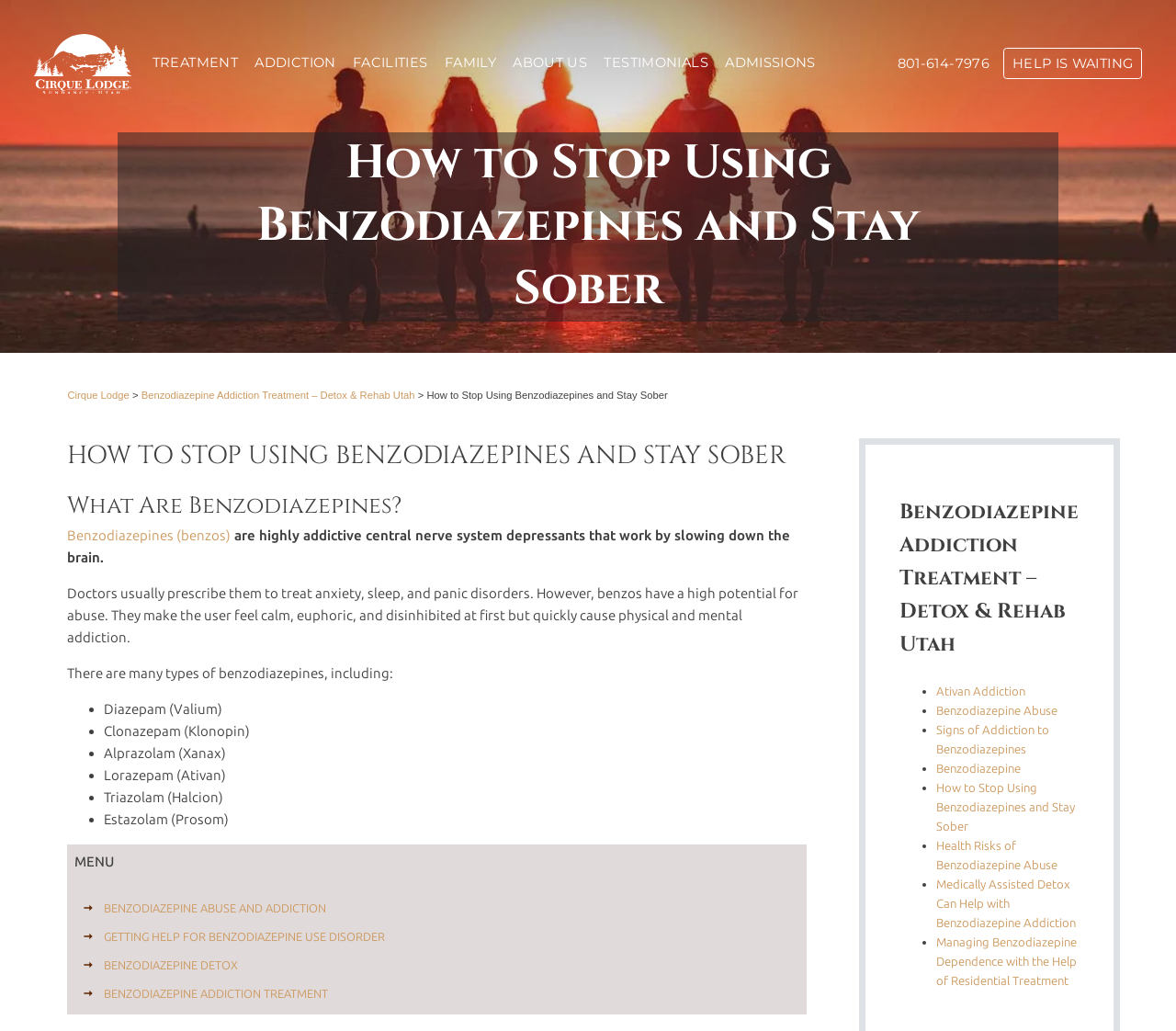Please provide a one-word or phrase answer to the question: 
What is the name of the facility mentioned on the webpage?

Cirque Lodge